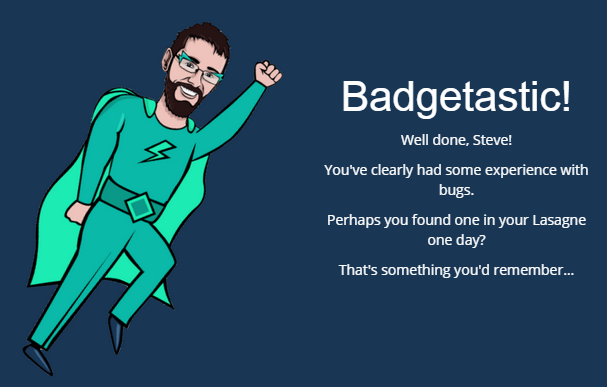Who is the text addressing?
Please provide a single word or phrase as your answer based on the screenshot.

Steve